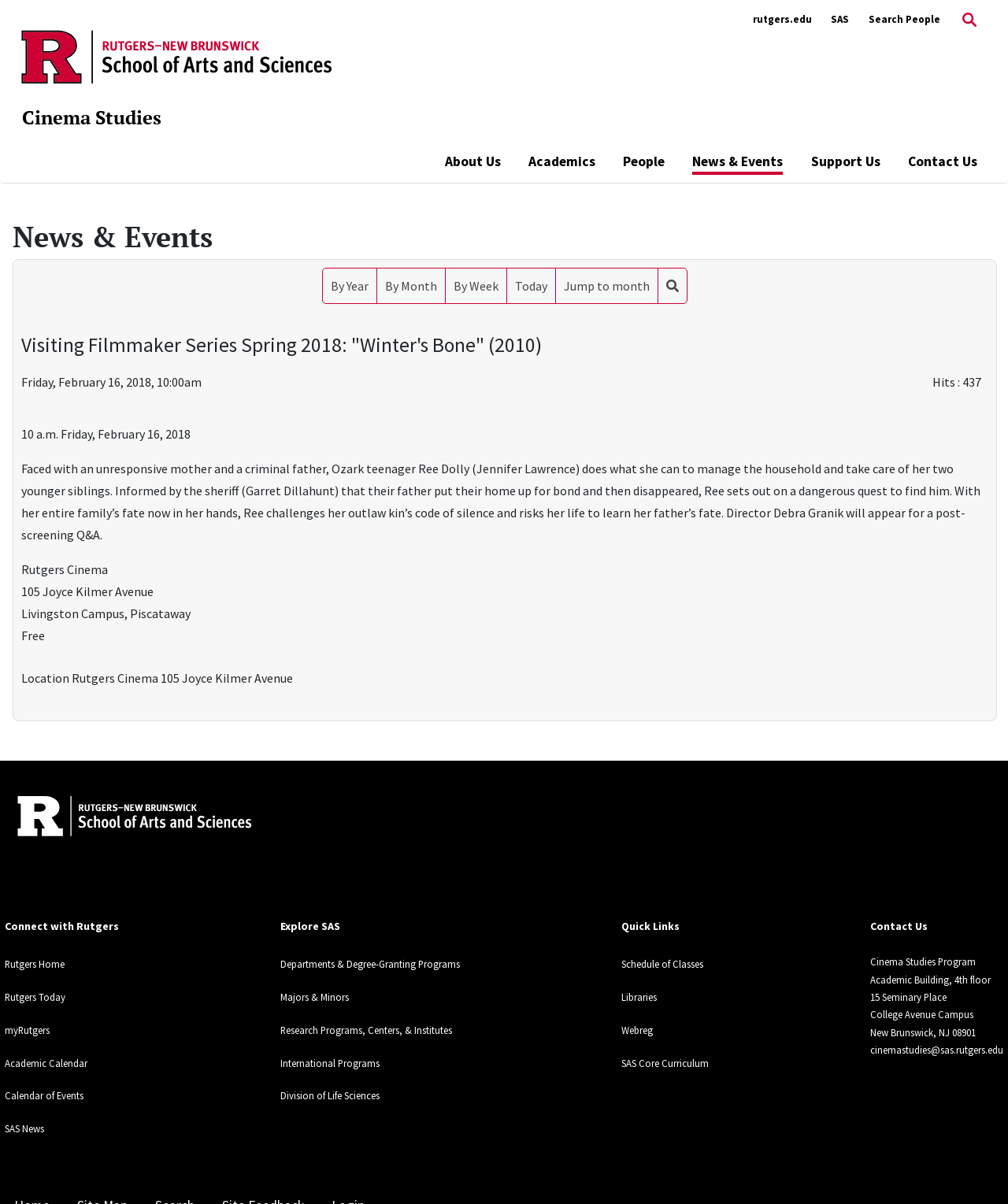Using the element description Departments & Degree-Granting Programs, predict the bounding box coordinates for the UI element. Provide the coordinates in (top-left x, top-left y, bottom-right x, bottom-right y) format with values ranging from 0 to 1.

[0.278, 0.796, 0.456, 0.806]